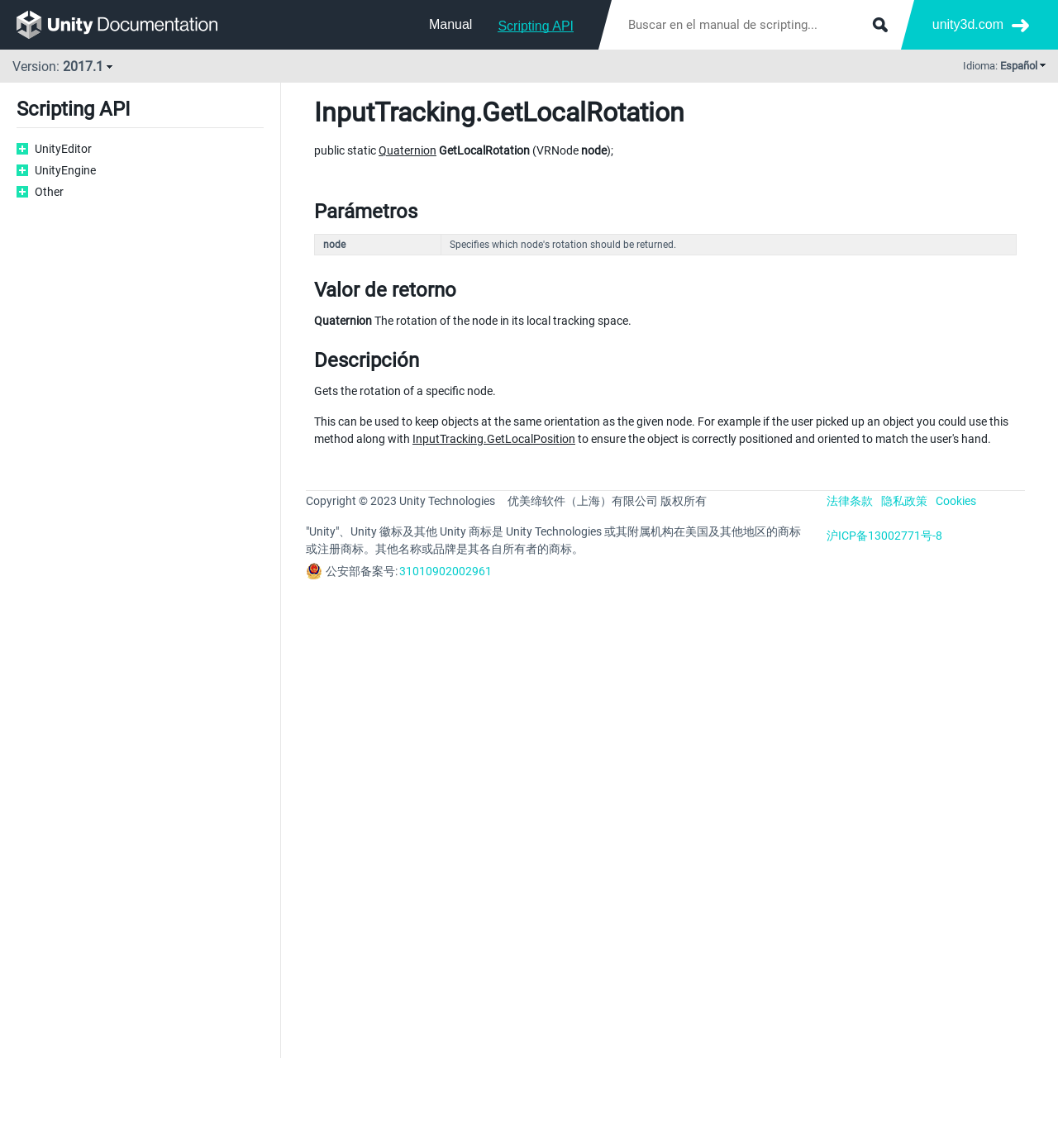Could you indicate the bounding box coordinates of the region to click in order to complete this instruction: "Submit a query".

[0.82, 0.011, 0.844, 0.032]